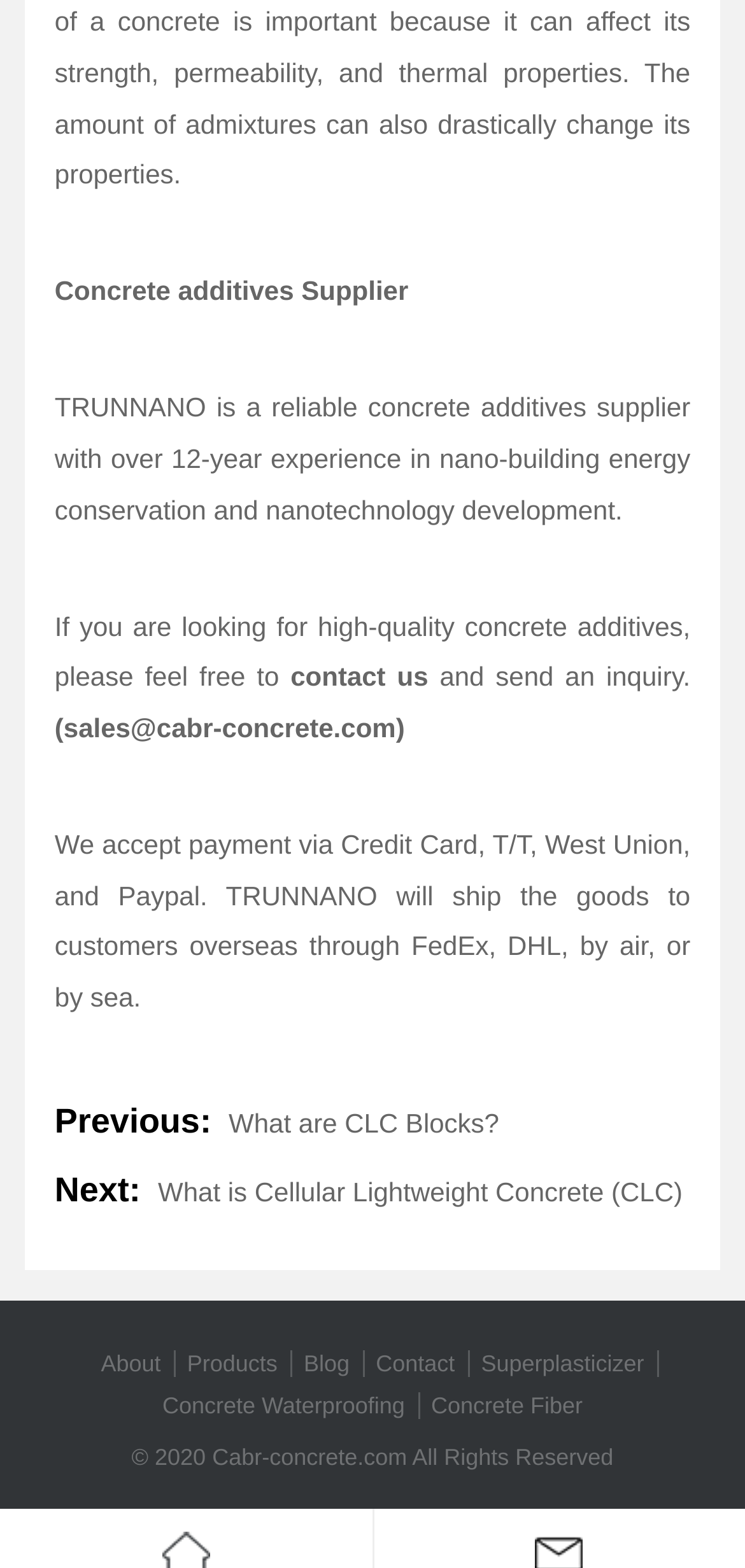Identify and provide the bounding box coordinates of the UI element described: "All Issues". The coordinates should be formatted as [left, top, right, bottom], with each number being a float between 0 and 1.

None